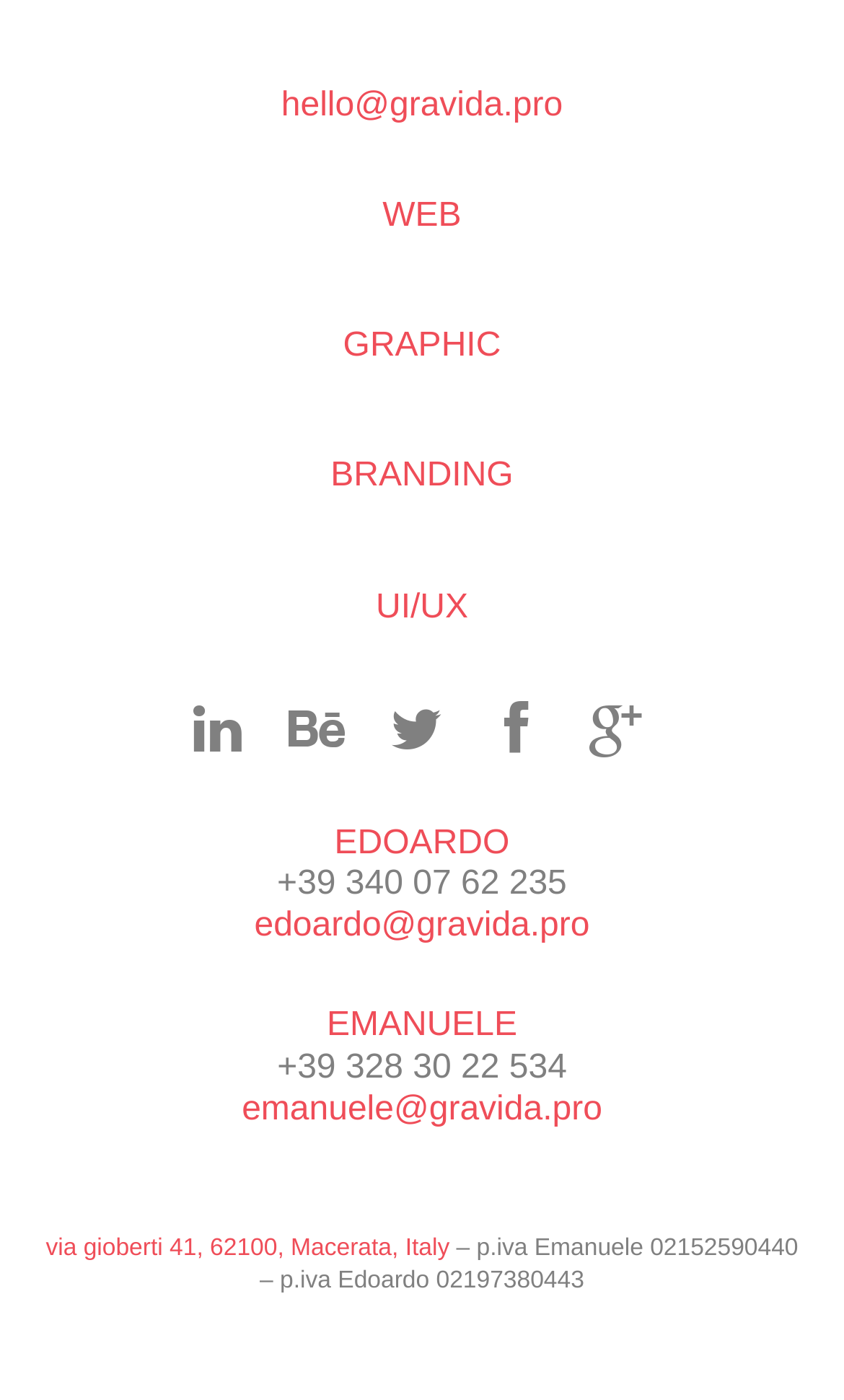Locate the bounding box coordinates of the element that needs to be clicked to carry out the instruction: "Go to the WEB page". The coordinates should be given as four float numbers ranging from 0 to 1, i.e., [left, top, right, bottom].

[0.453, 0.123, 0.547, 0.184]